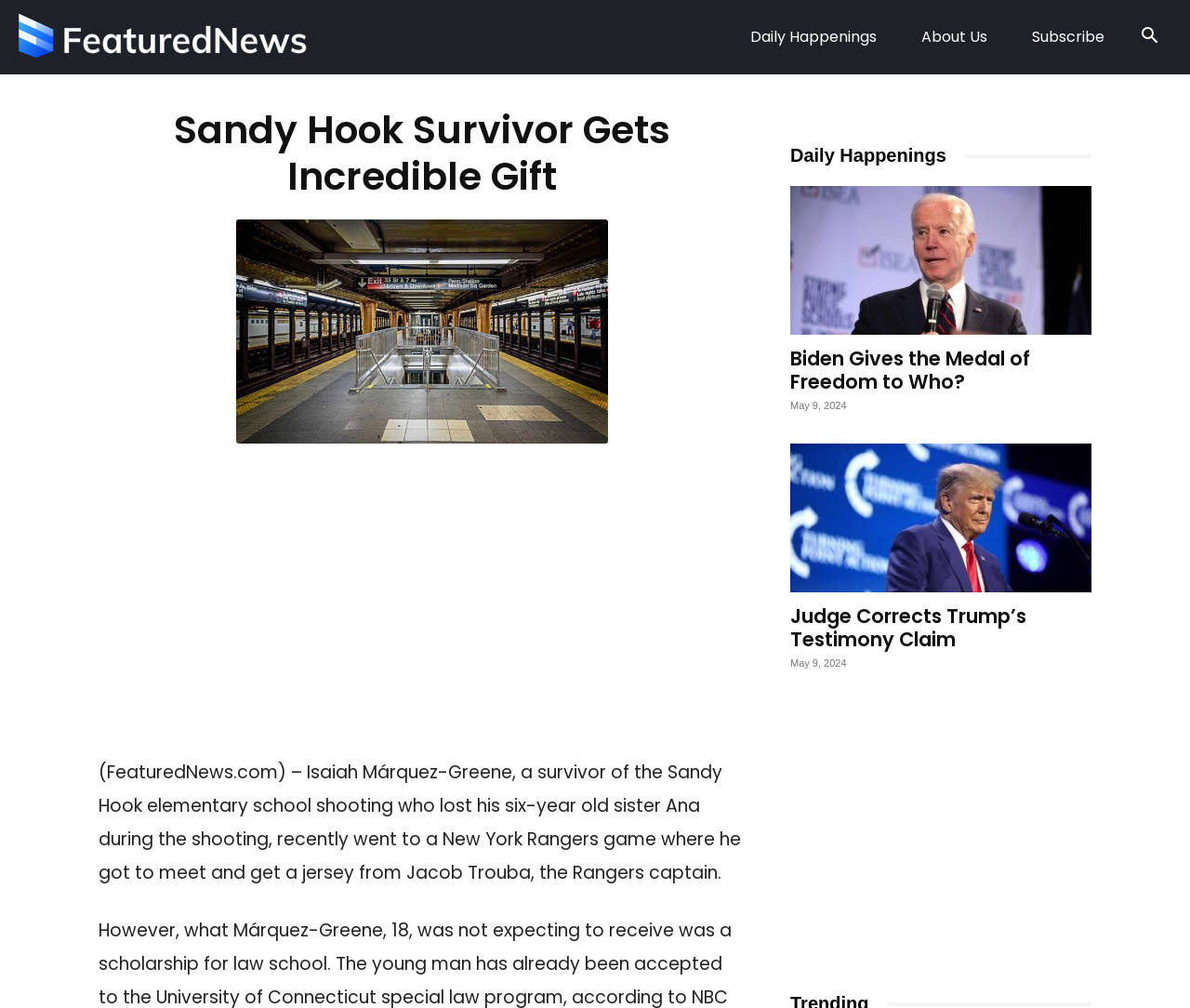Identify the bounding box coordinates of the area you need to click to perform the following instruction: "Search for something".

[0.947, 0.03, 0.984, 0.045]